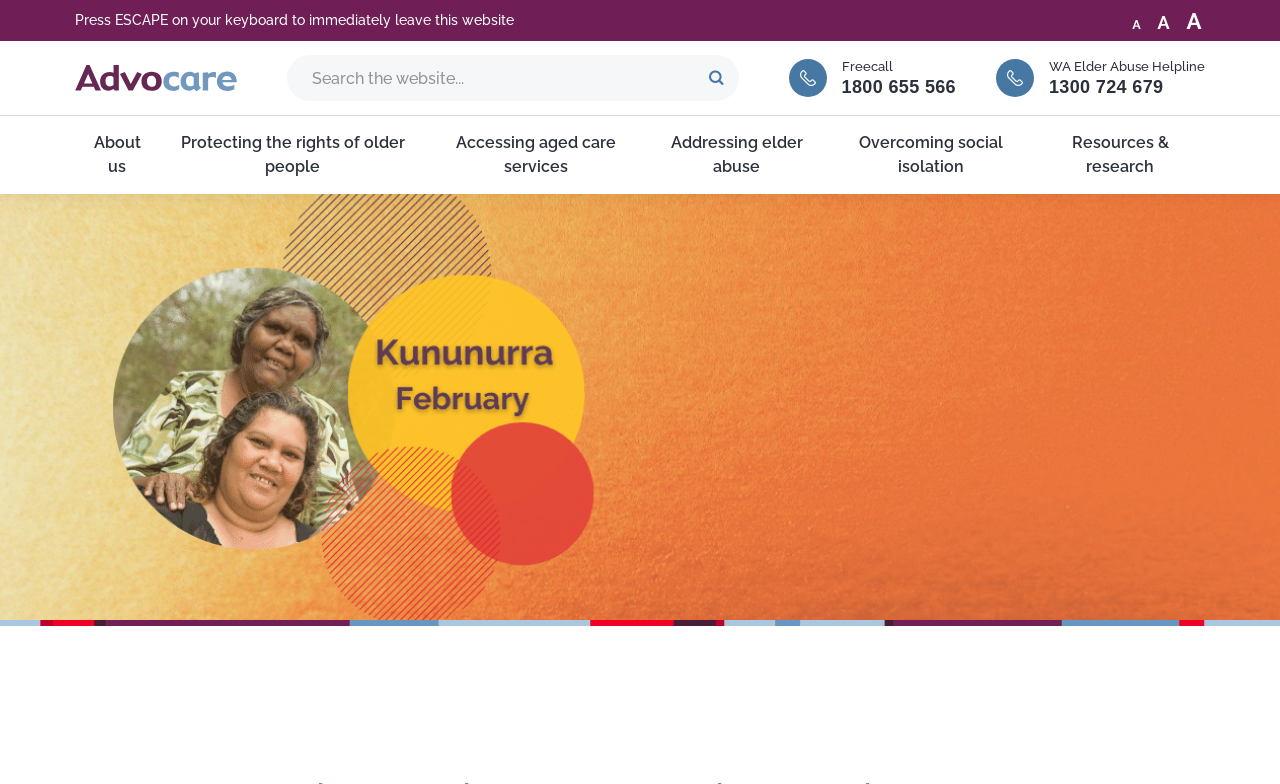What is the purpose of the buttons 'Default Font Size', 'Large Font Size', and 'Largest Font Size'?
By examining the image, provide a one-word or phrase answer.

To change font size